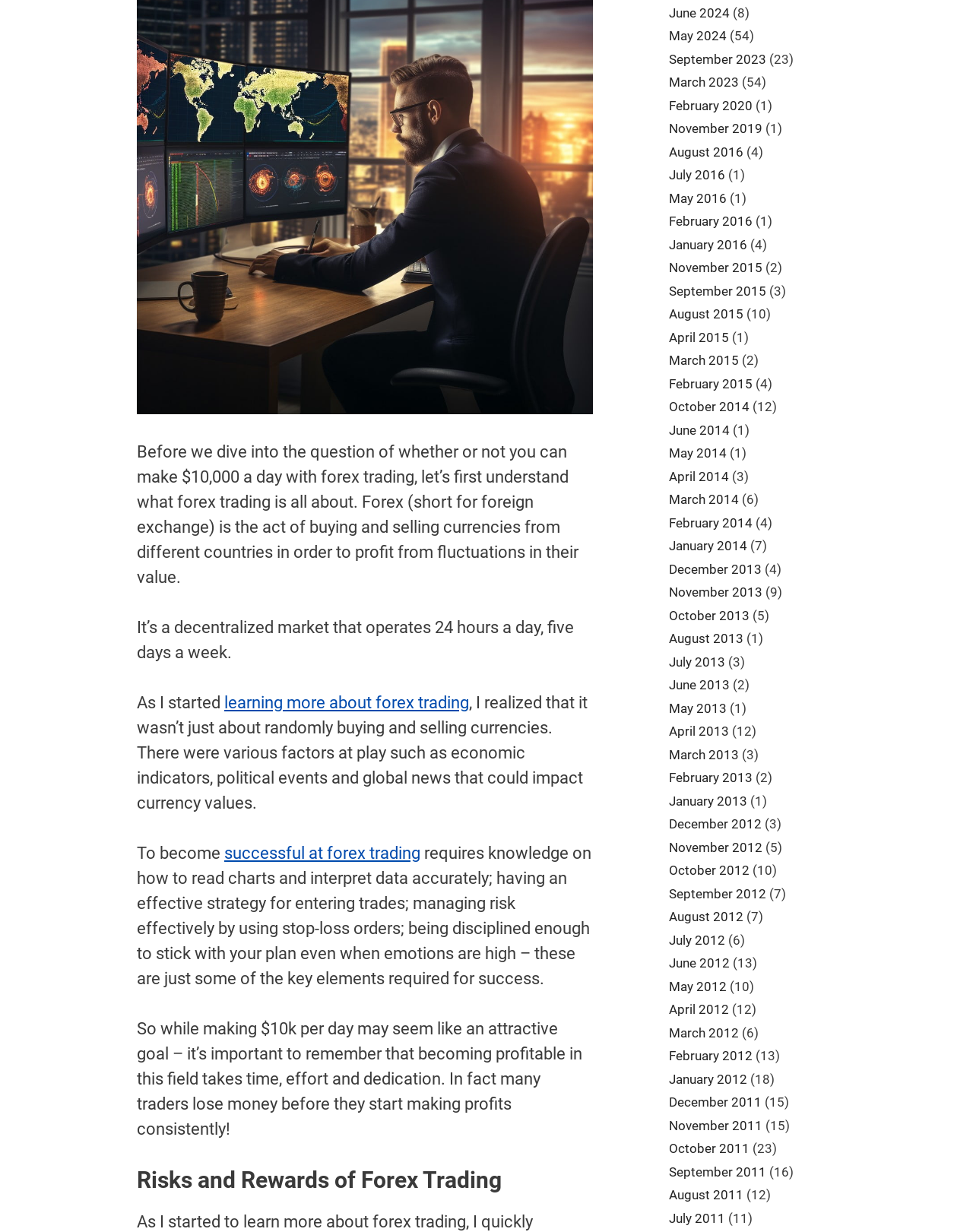Please provide a comprehensive response to the question below by analyzing the image: 
What is the topic of the heading?

The heading element with the text 'Risks and Rewards of Forex Trading' suggests that the topic of the heading is related to the advantages and disadvantages of forex trading.